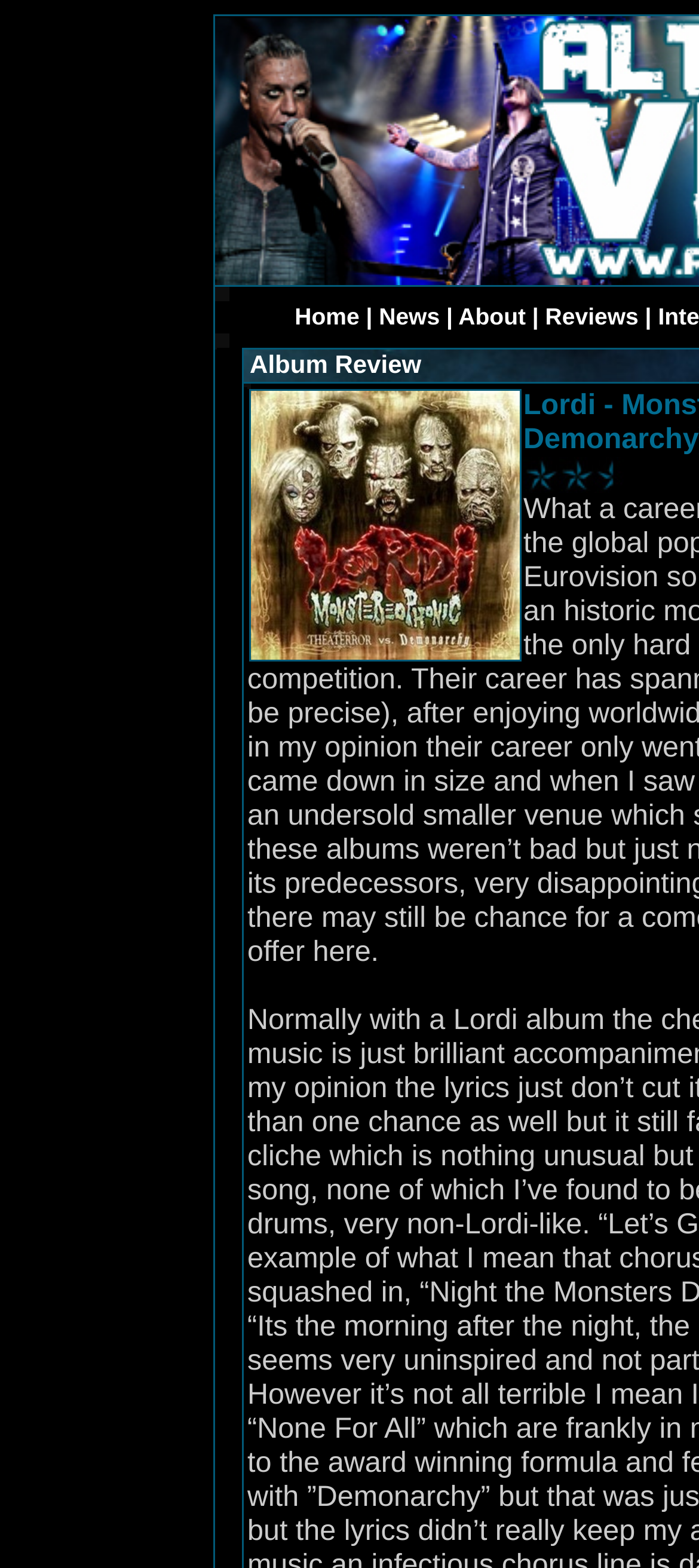What is the album being reviewed?
Please use the visual content to give a single word or phrase answer.

Lordi - Monstereophonic (Theaterror vs. Demonarchy)